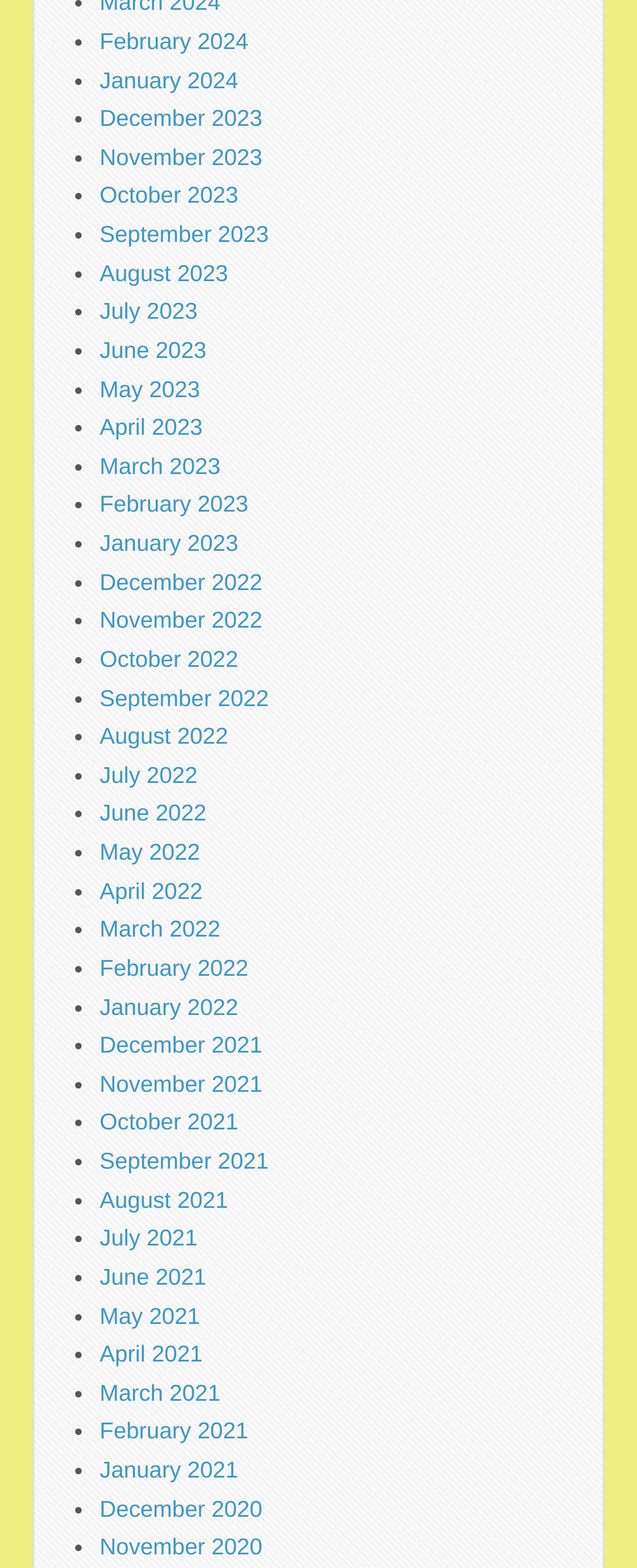Please find the bounding box coordinates of the section that needs to be clicked to achieve this instruction: "View December 2020".

[0.156, 0.953, 0.412, 0.97]